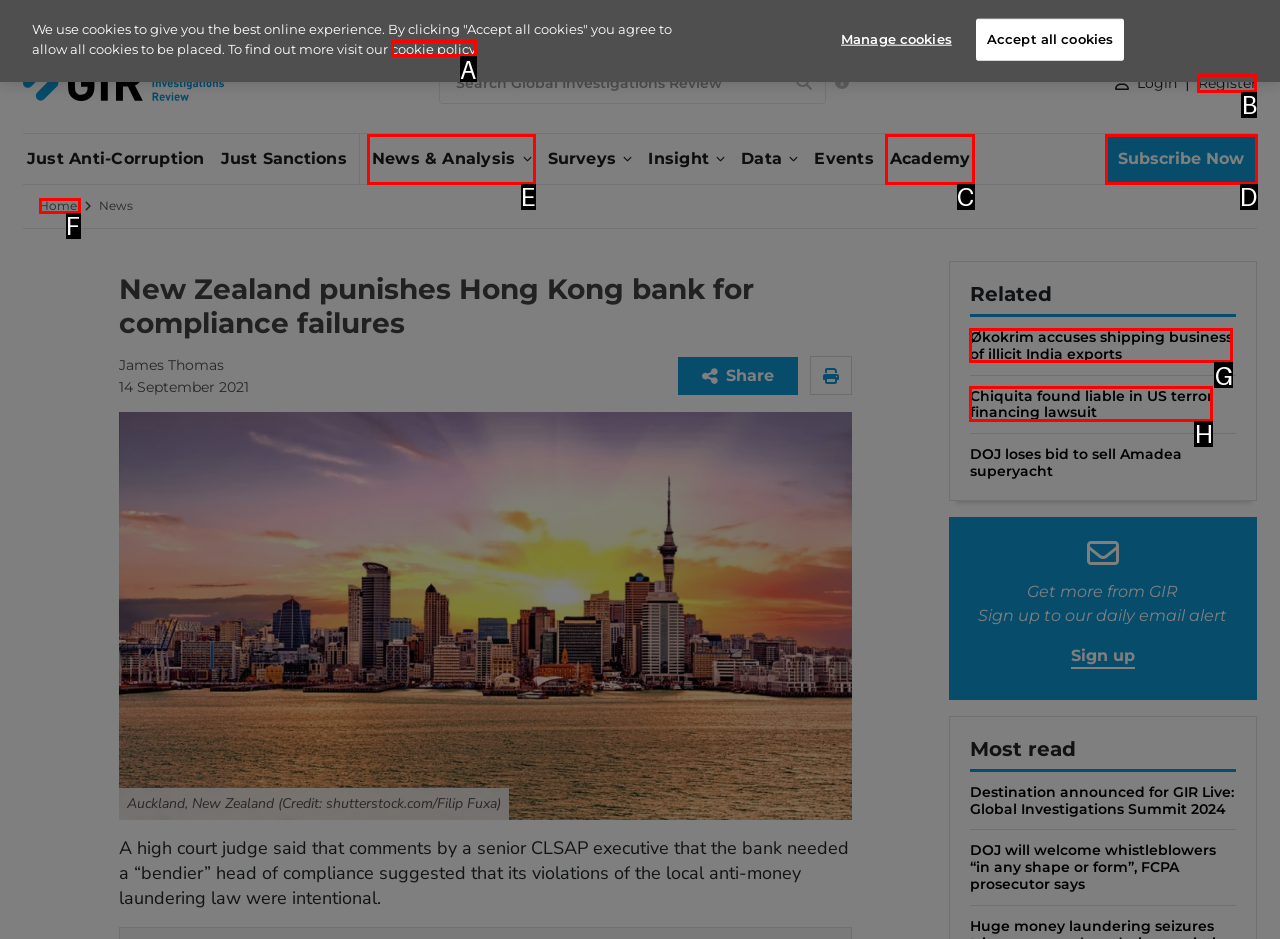Select the HTML element to finish the task: Read News & Analysis Reply with the letter of the correct option.

E